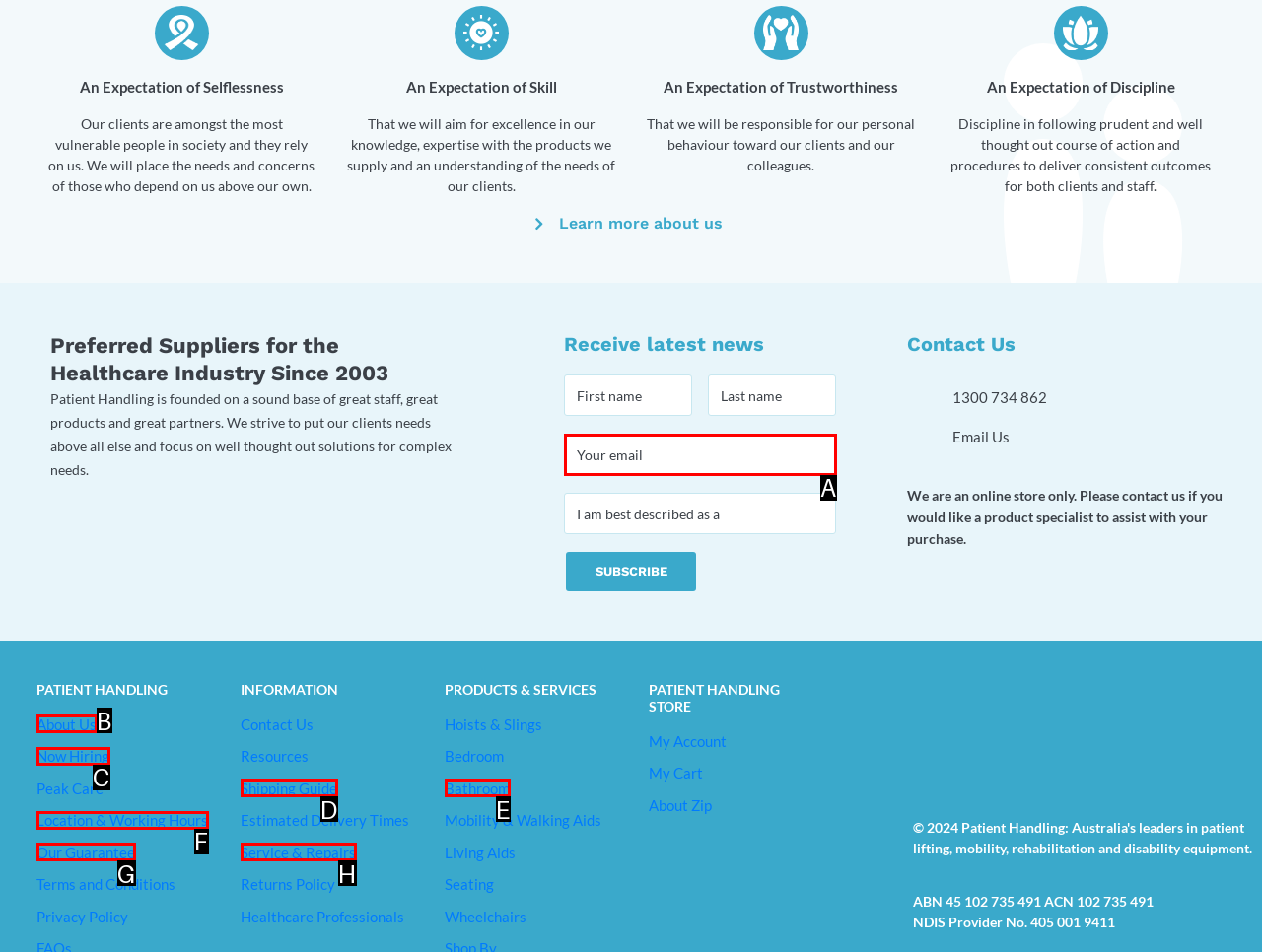Select the HTML element that corresponds to the description: Location & Working Hours
Reply with the letter of the correct option from the given choices.

F